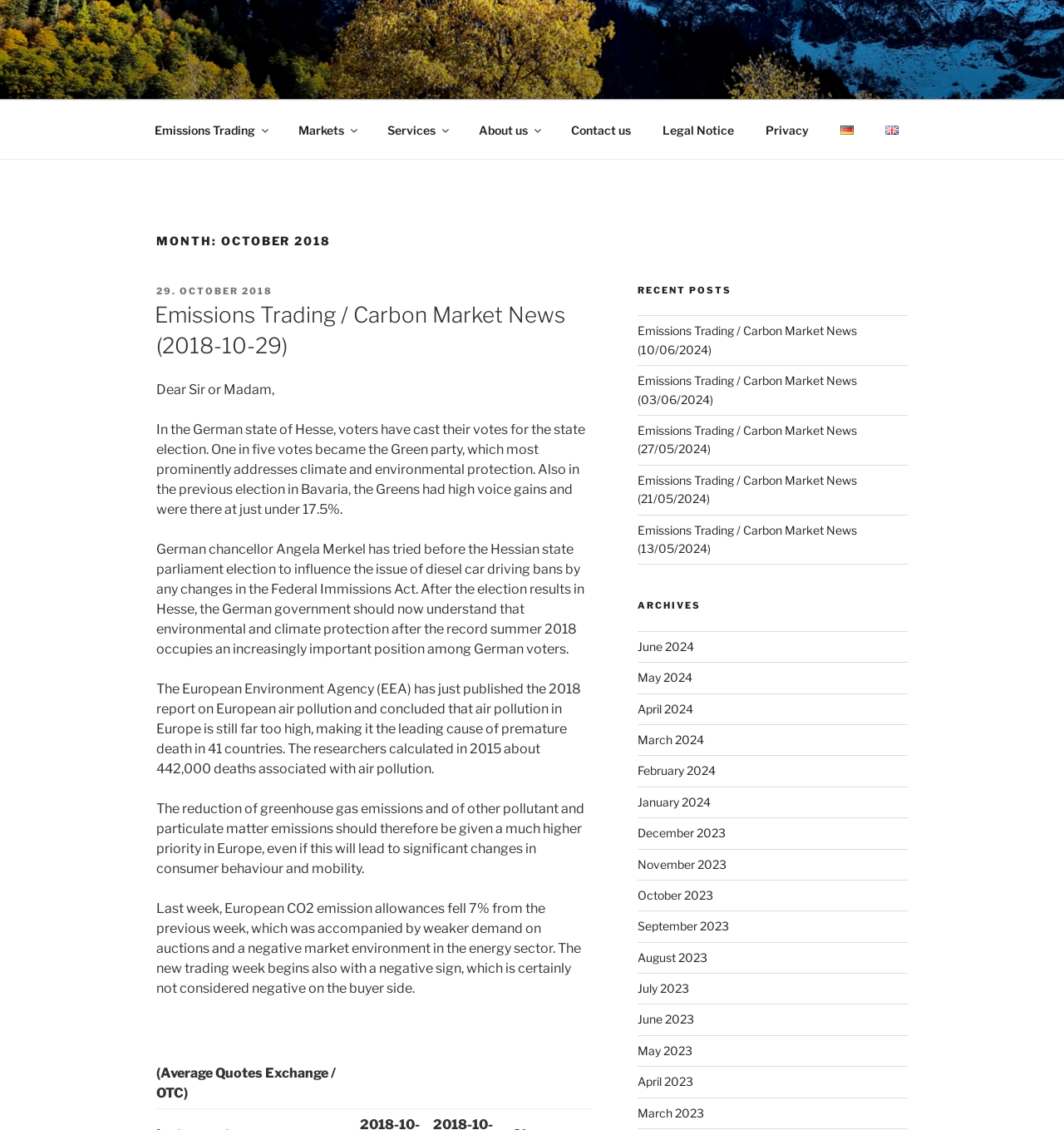What is the category of the recent posts?
Look at the image and answer with only one word or phrase.

Emissions Trading